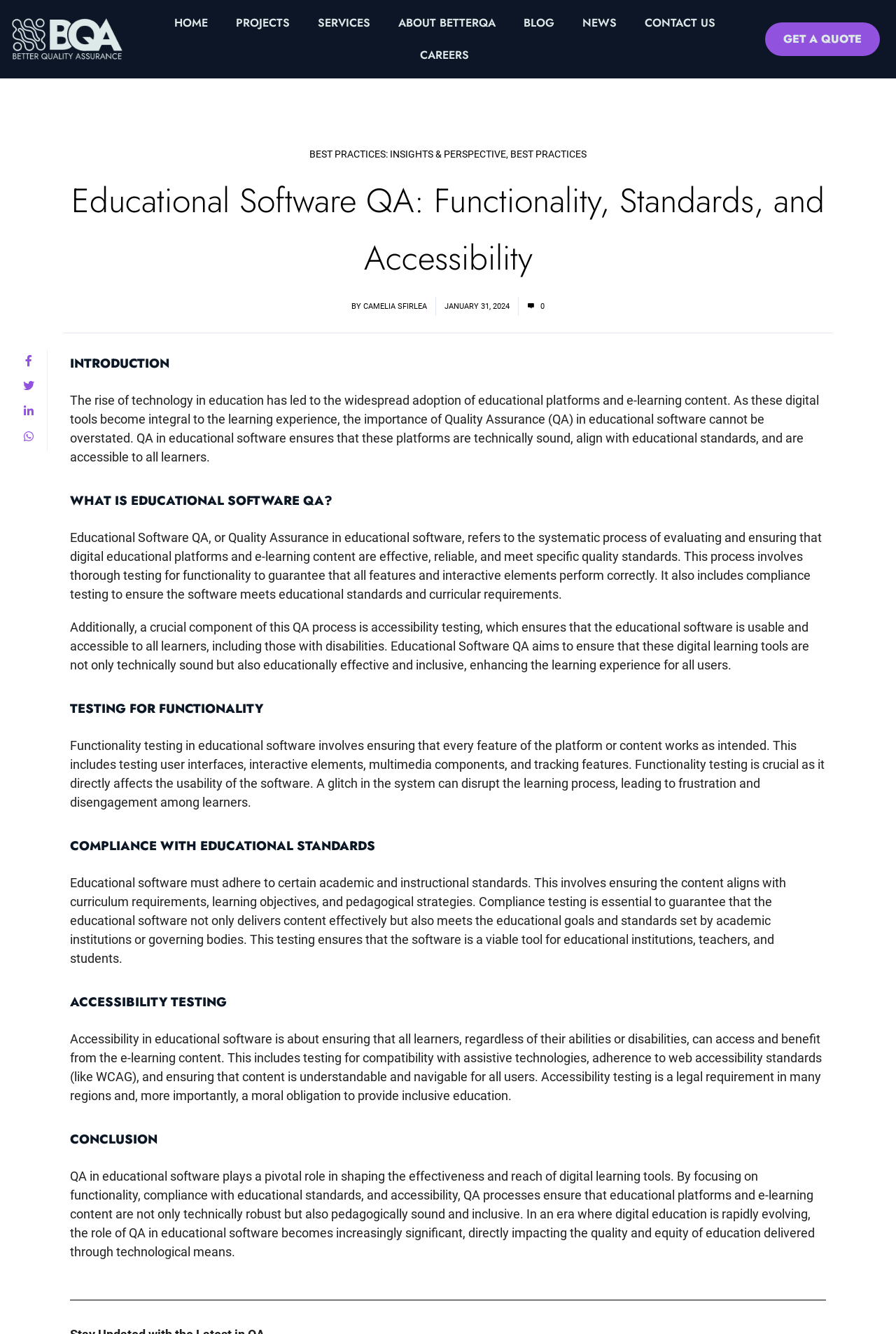Locate the bounding box coordinates of the area that needs to be clicked to fulfill the following instruction: "Click the GET A QUOTE link". The coordinates should be in the format of four float numbers between 0 and 1, namely [left, top, right, bottom].

[0.854, 0.017, 0.982, 0.042]